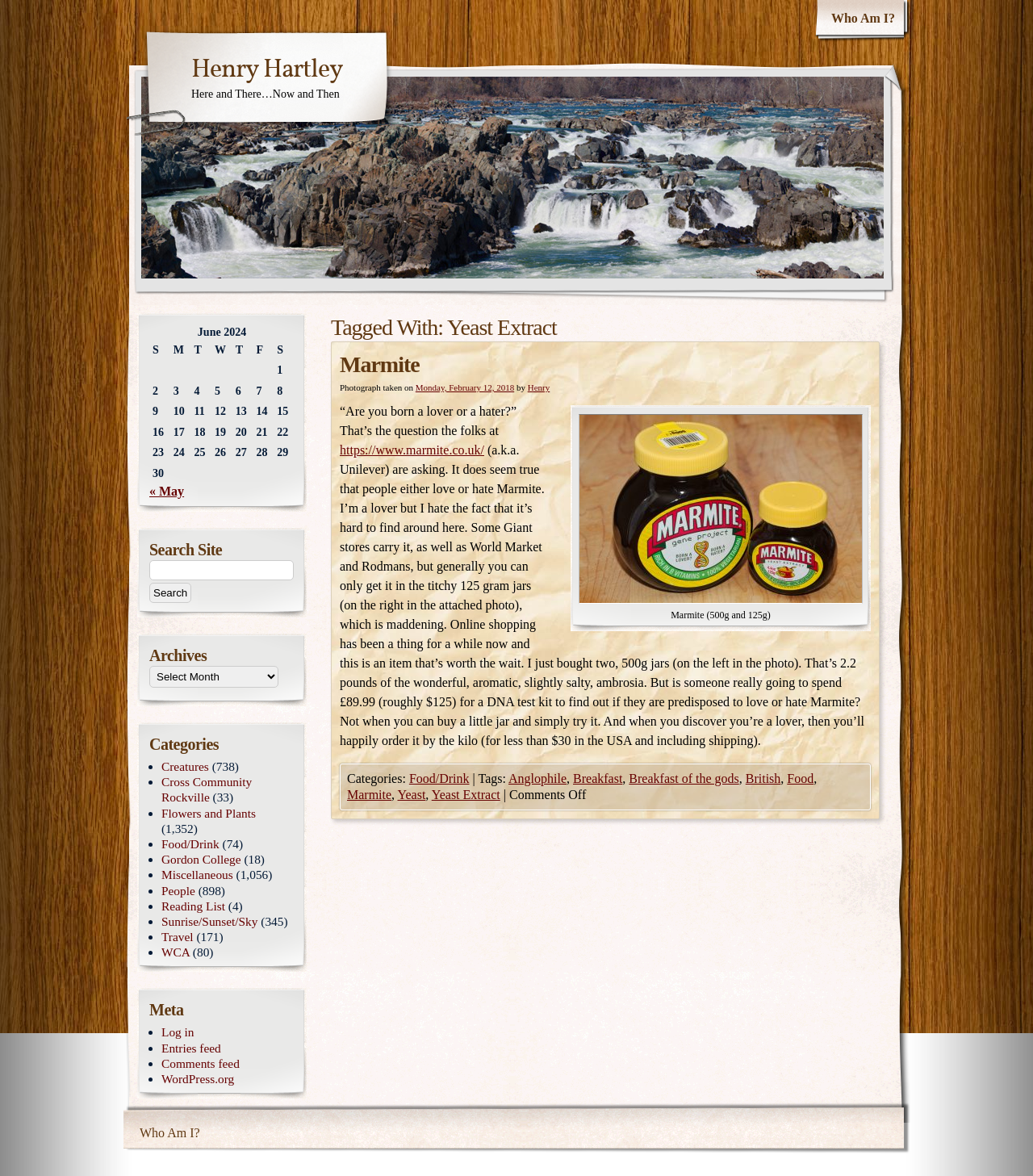Generate a thorough caption that explains the contents of the webpage.

This webpage is about Yeast Extract, specifically Marmite, a popular British spread. At the top, there is a link to "Who Am I?" and a table with a heading "Henry Hartley Here and There…Now and Then" that contains a link to "Henry Hartley". Below this, there is a heading "Tagged With: Yeast Extract" followed by a heading "Marmite" with a link to "Marmite". 

To the right of the "Marmite" heading, there is a photograph of Marmite jars with a caption "Marmite (500g and 125g)". Below the photograph, there is a block of text discussing Marmite, its availability, and the author's experience with it. The text also mentions a DNA test kit to determine if someone is predisposed to love or hate Marmite.

On the right side of the page, there are links to categories and tags, including "Food/Drink", "Anglophile", "Breakfast", "British", "Food", "Marmite", "Yeast", and "Yeast Extract". Below these links, there is a table with a calendar for June 2024, with days of the week listed across the top and dates listed down the side.

Overall, the webpage appears to be a personal blog or article about Marmite, with the author sharing their experience and thoughts about the product.